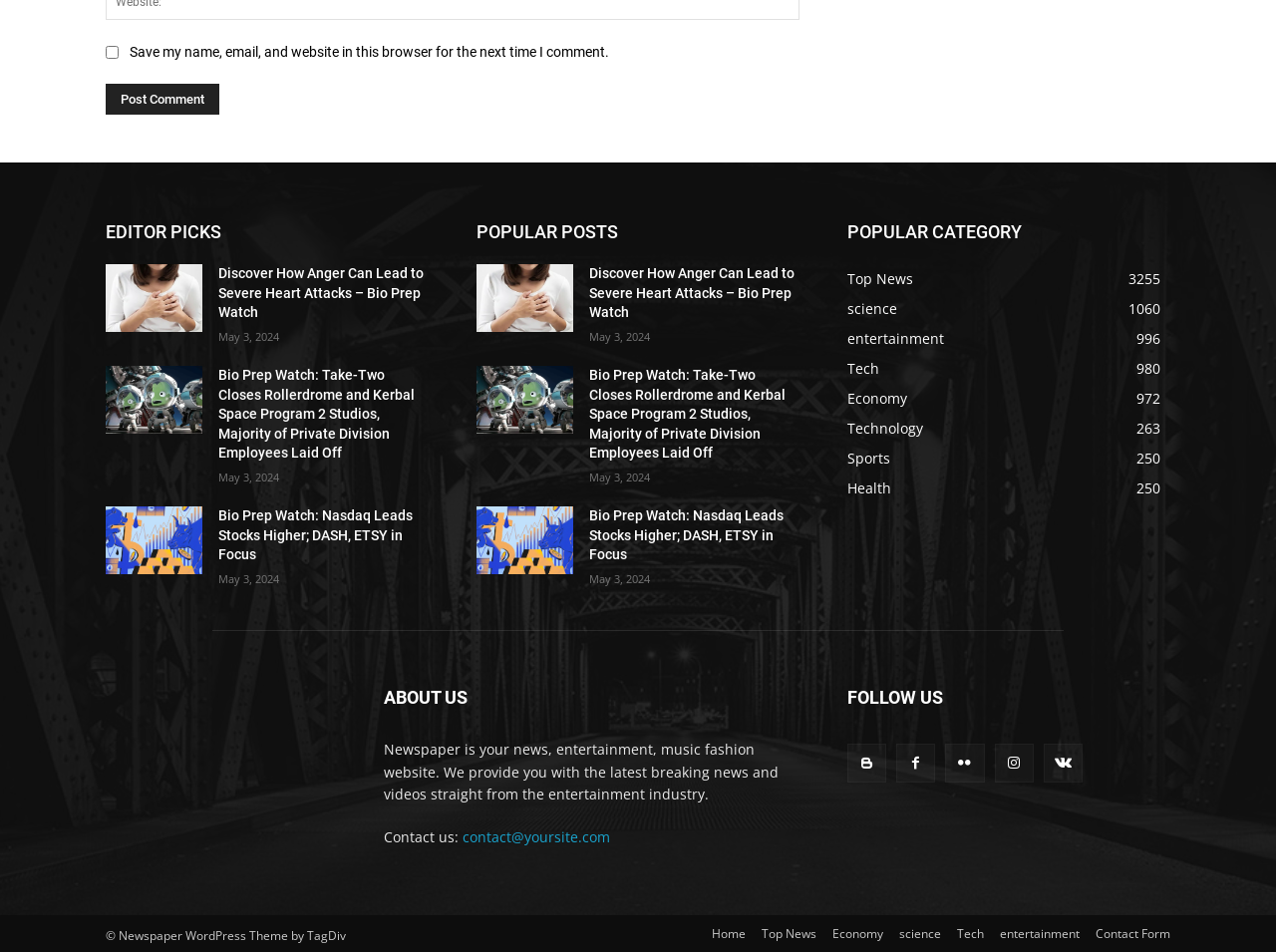For the element described, predict the bounding box coordinates as (top-left x, top-left y, bottom-right x, bottom-right y). All values should be between 0 and 1. Element description: Economy

[0.652, 0.968, 0.692, 0.99]